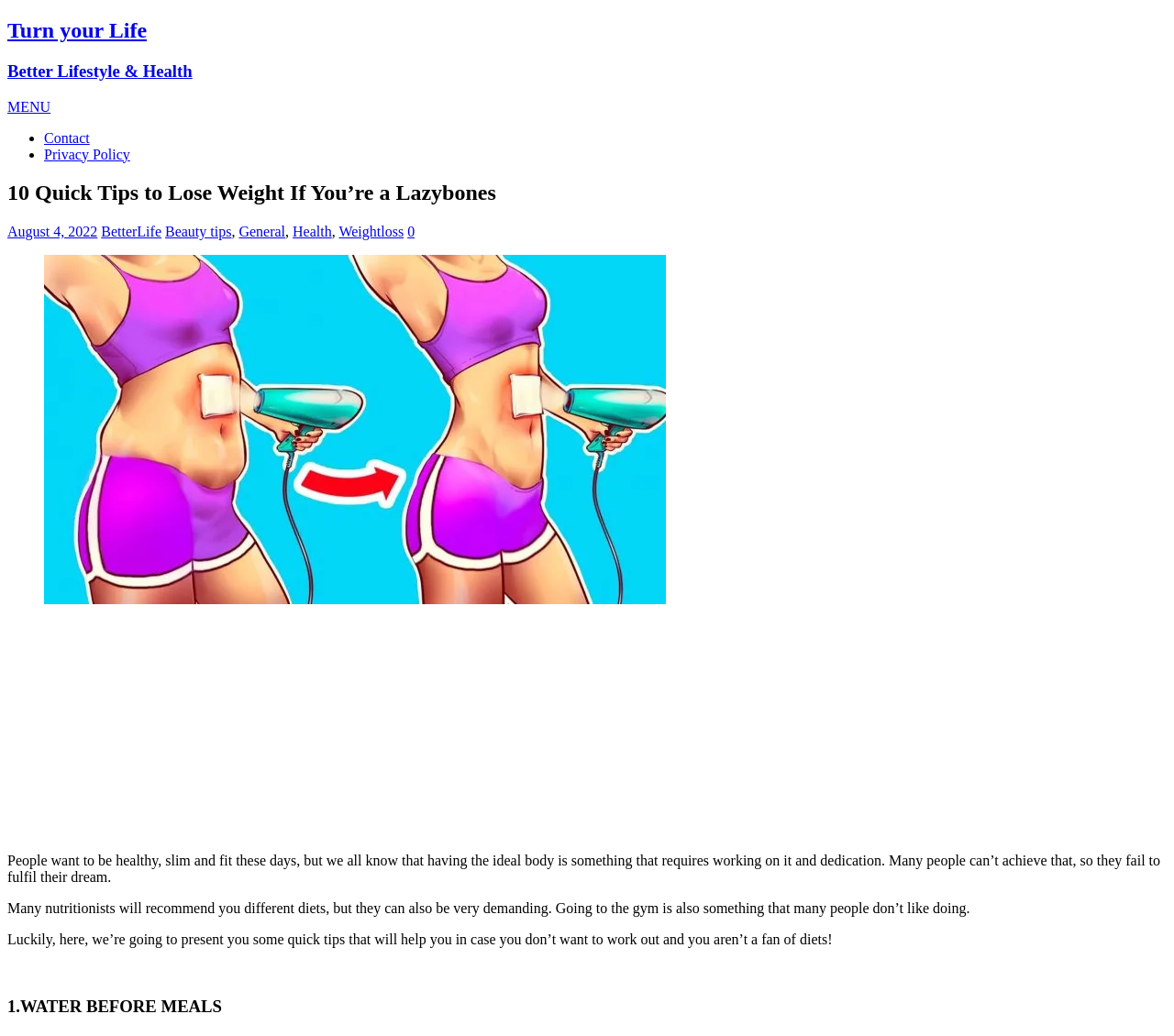How many categories are mentioned in the article? Observe the screenshot and provide a one-word or short phrase answer.

5